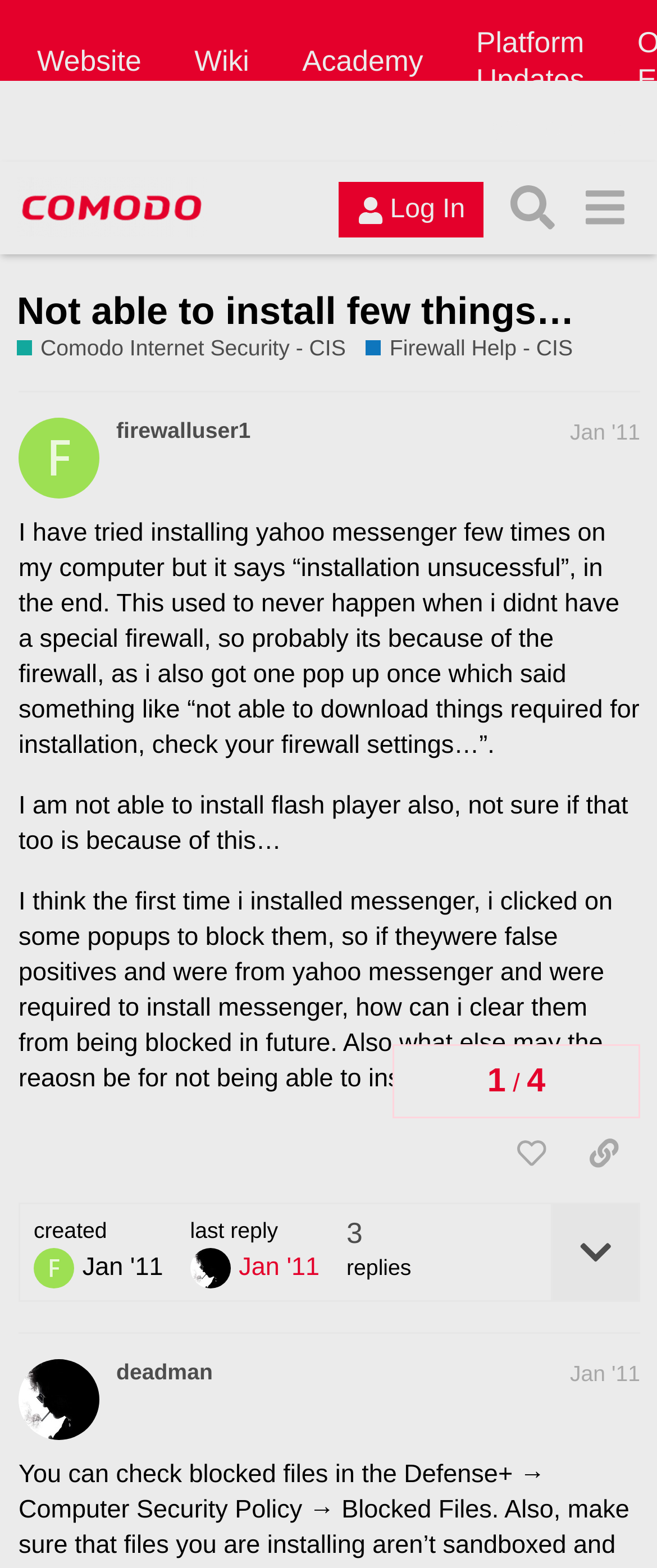Find and provide the bounding box coordinates for the UI element described with: "Firewall Help - CIS".

[0.557, 0.213, 0.872, 0.233]